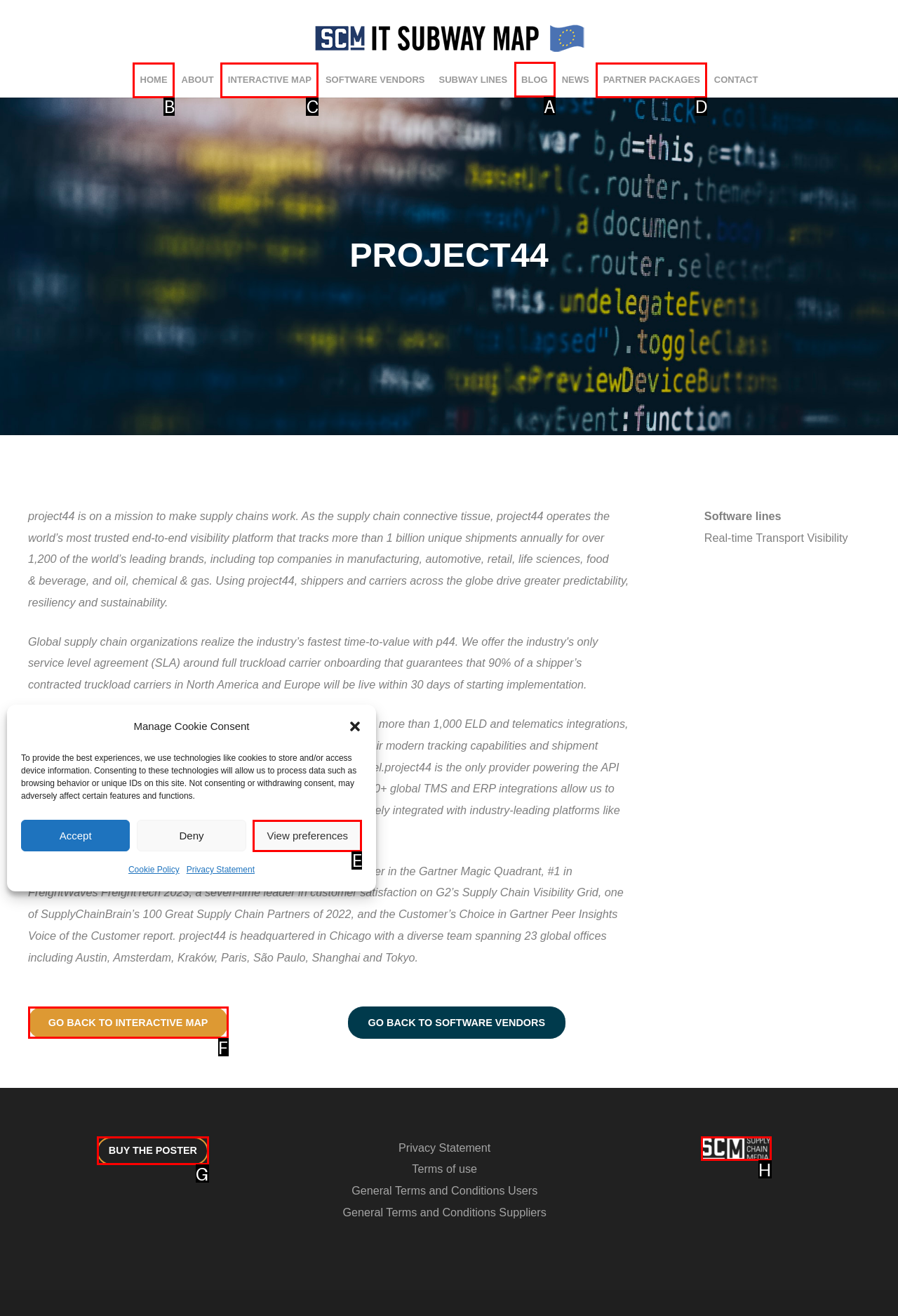Tell me which one HTML element I should click to complete this task: View the BLOG Answer with the option's letter from the given choices directly.

A